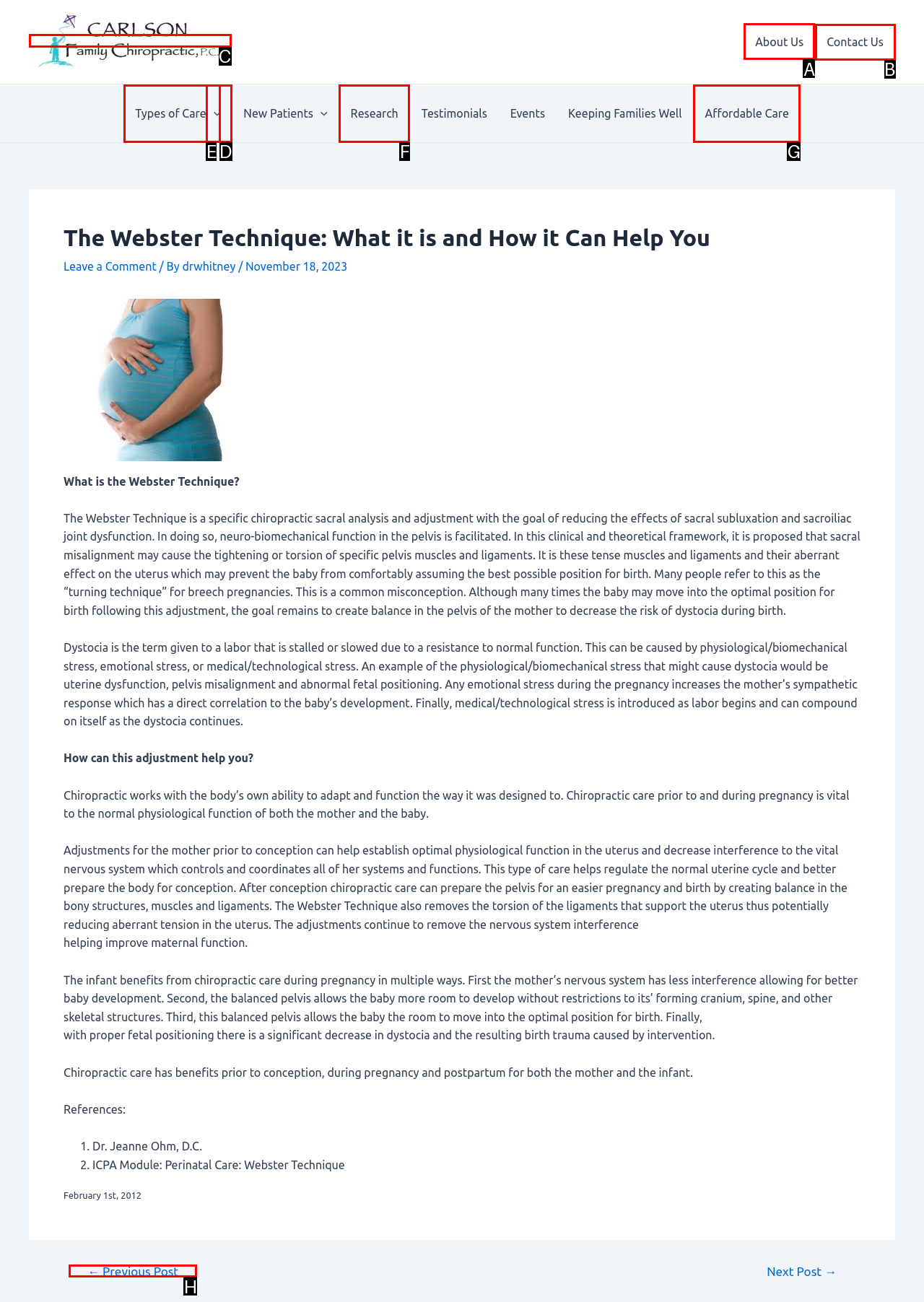Select the letter of the UI element you need to click on to fulfill this task: View the 'IMAGE GALLERY'. Write down the letter only.

None